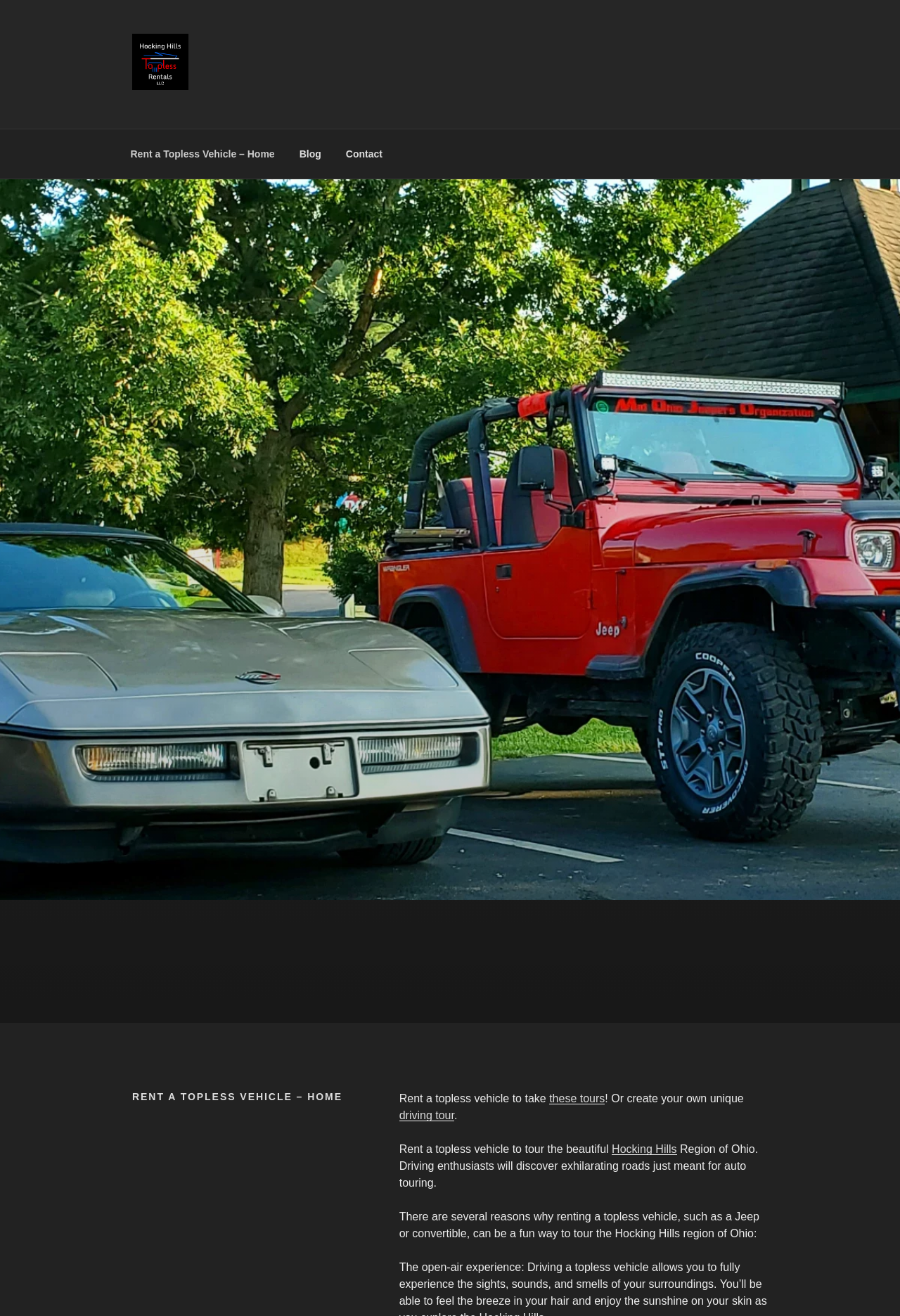From the element description Hocking Hills, predict the bounding box coordinates of the UI element. The coordinates must be specified in the format (top-left x, top-left y, bottom-right x, bottom-right y) and should be within the 0 to 1 range.

[0.68, 0.869, 0.752, 0.878]